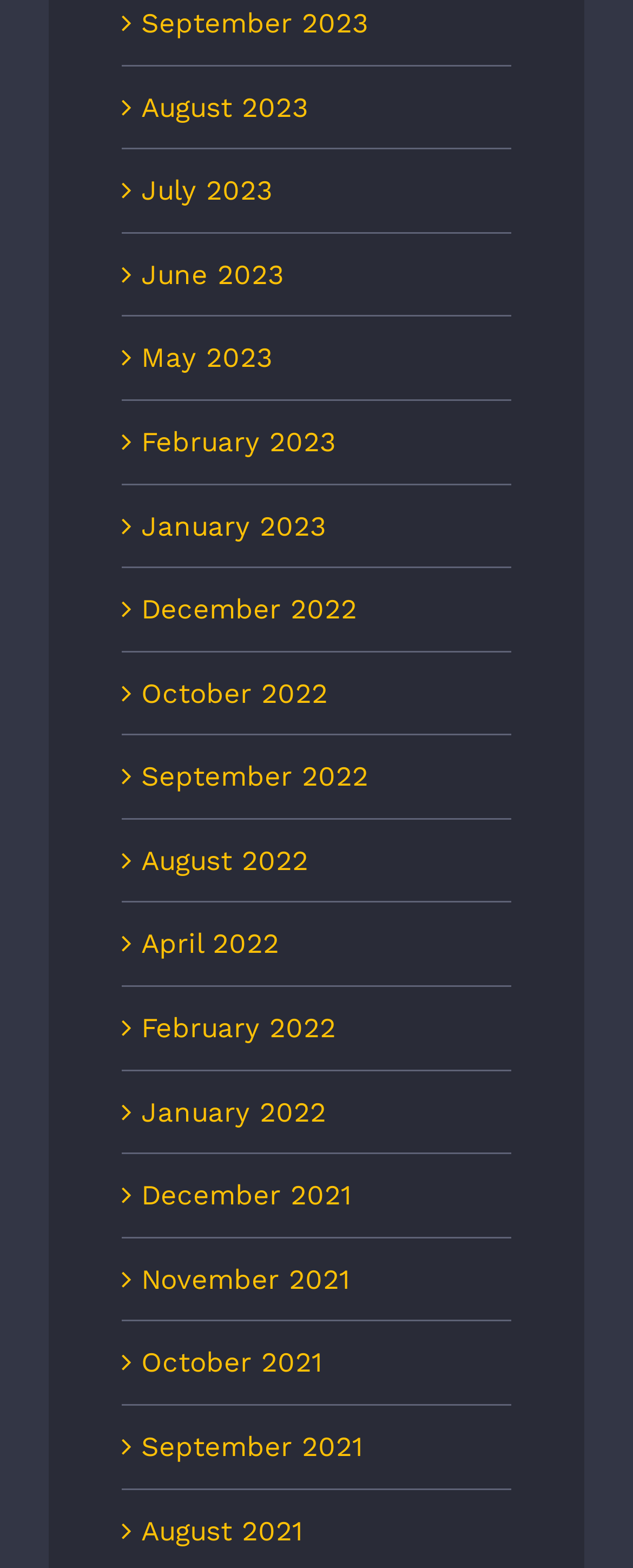Refer to the image and answer the question with as much detail as possible: What is the most recent month listed?

By examining the list of links, I found that the topmost link is 'September 2023', which suggests that it is the most recent month listed.